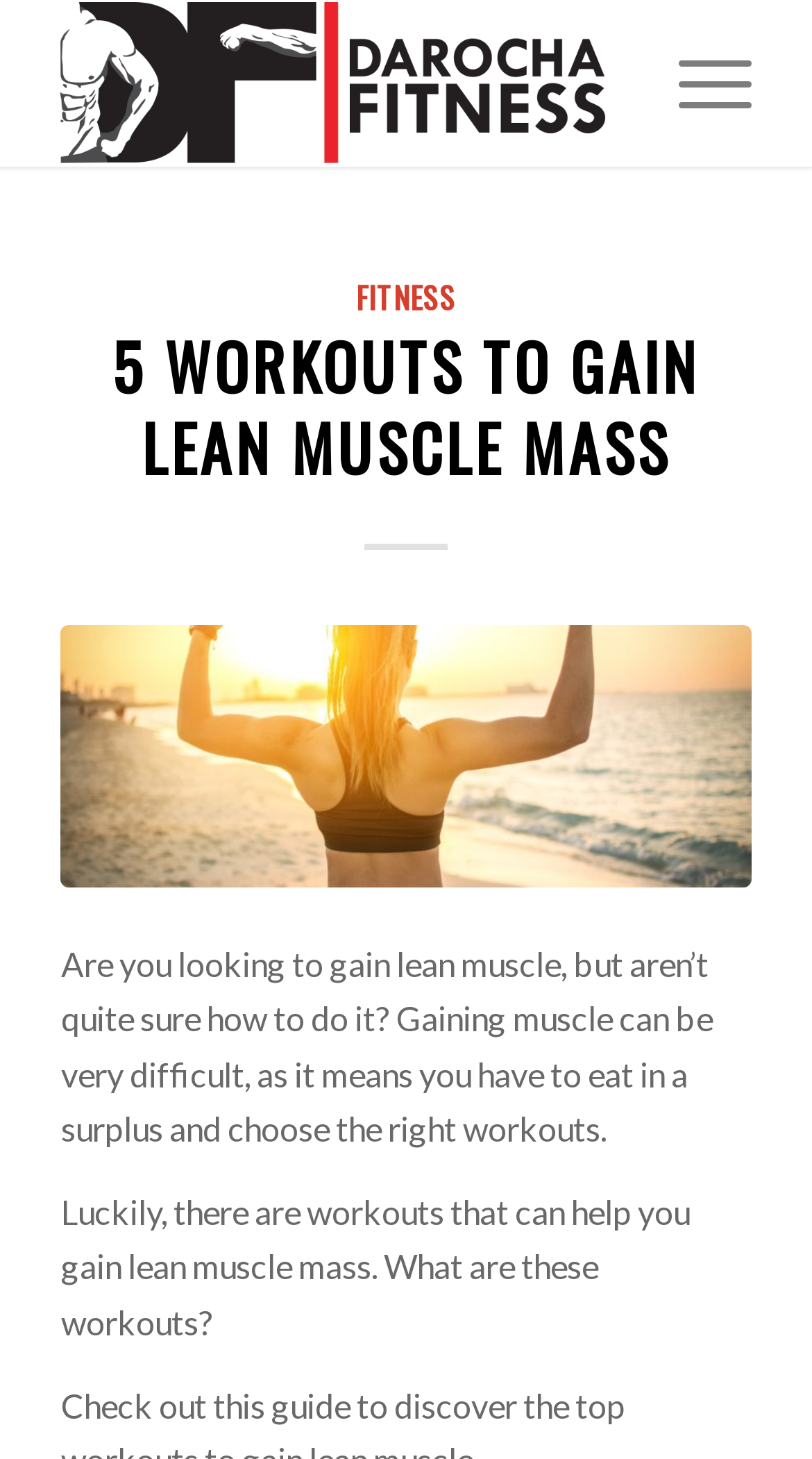Locate the bounding box for the described UI element: "title="lean muscle mass"". Ensure the coordinates are four float numbers between 0 and 1, formatted as [left, top, right, bottom].

[0.075, 0.429, 0.925, 0.609]